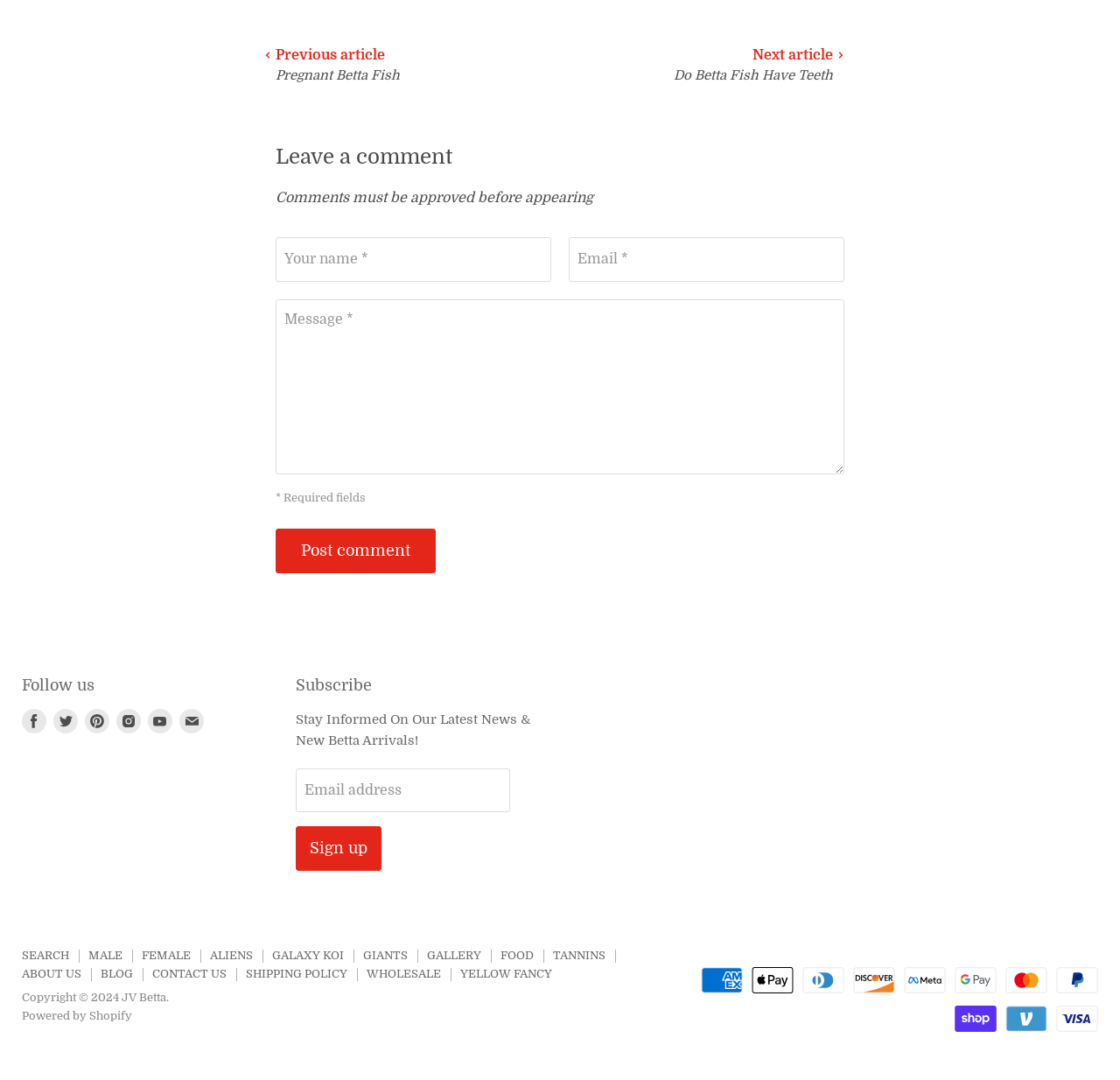Identify the bounding box coordinates of the element that should be clicked to fulfill this task: "Subscribe to the newsletter". The coordinates should be provided as four float numbers between 0 and 1, i.e., [left, top, right, bottom].

[0.264, 0.711, 0.455, 0.752]